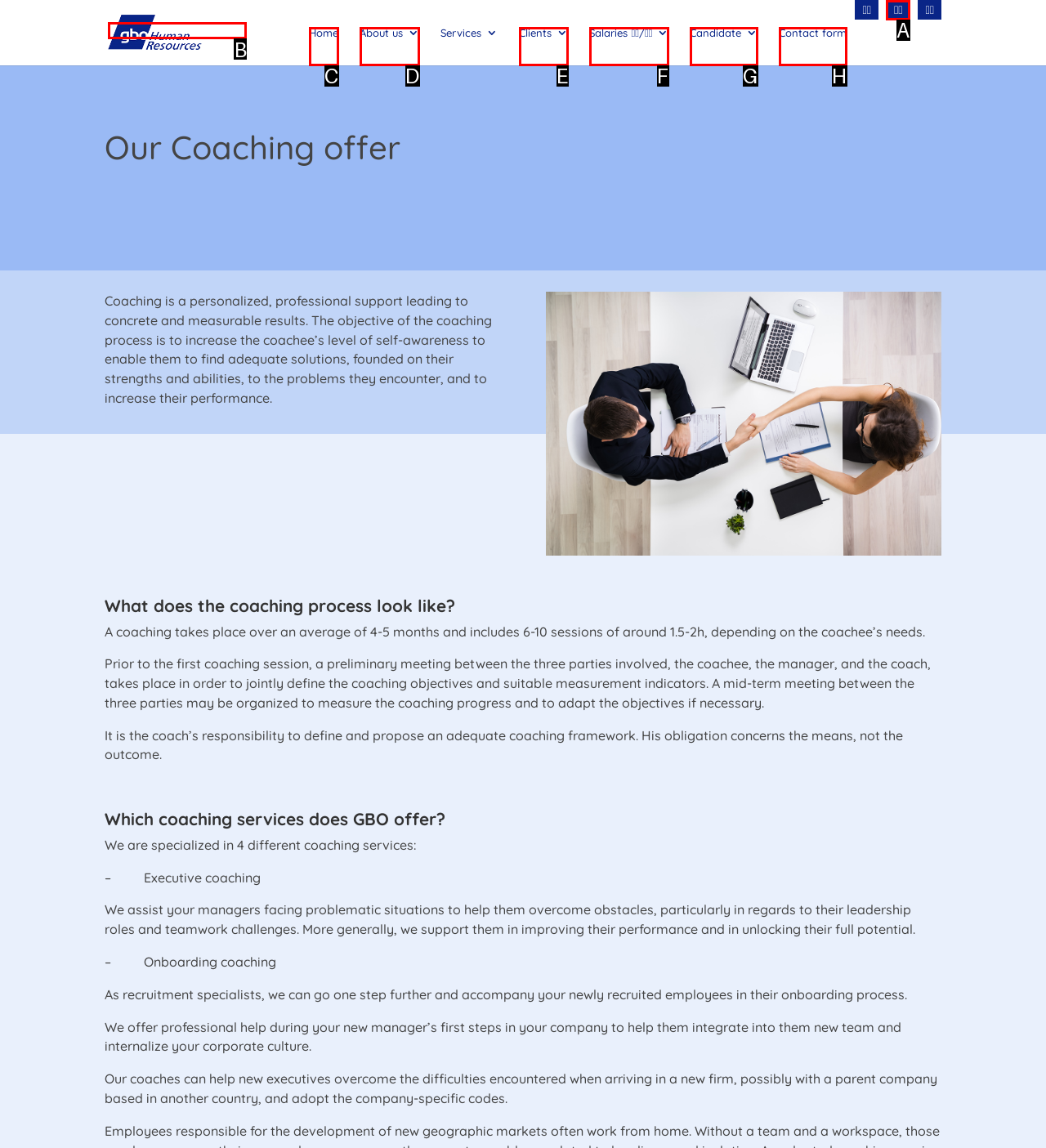Select the letter that corresponds to this element description: 🇩🇪
Answer with the letter of the correct option directly.

A